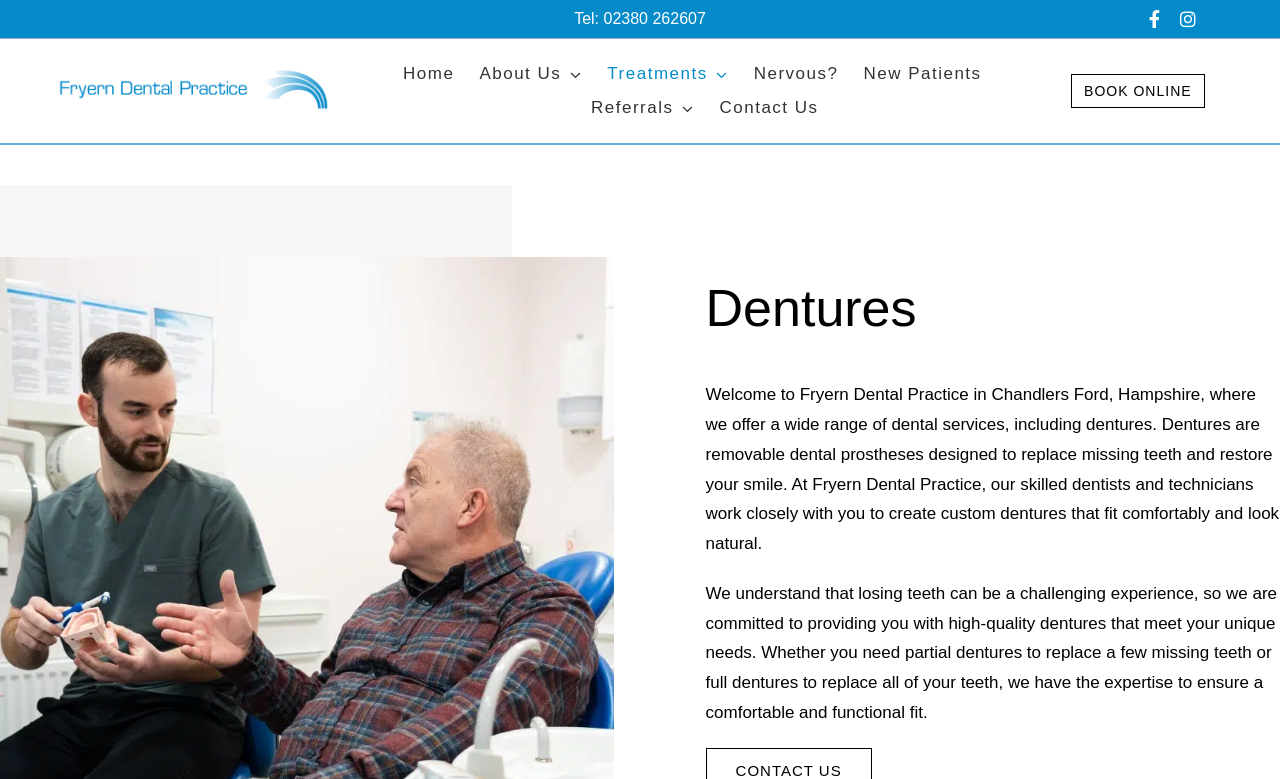Use a single word or phrase to answer the question: What can you do on the webpage?

Book online